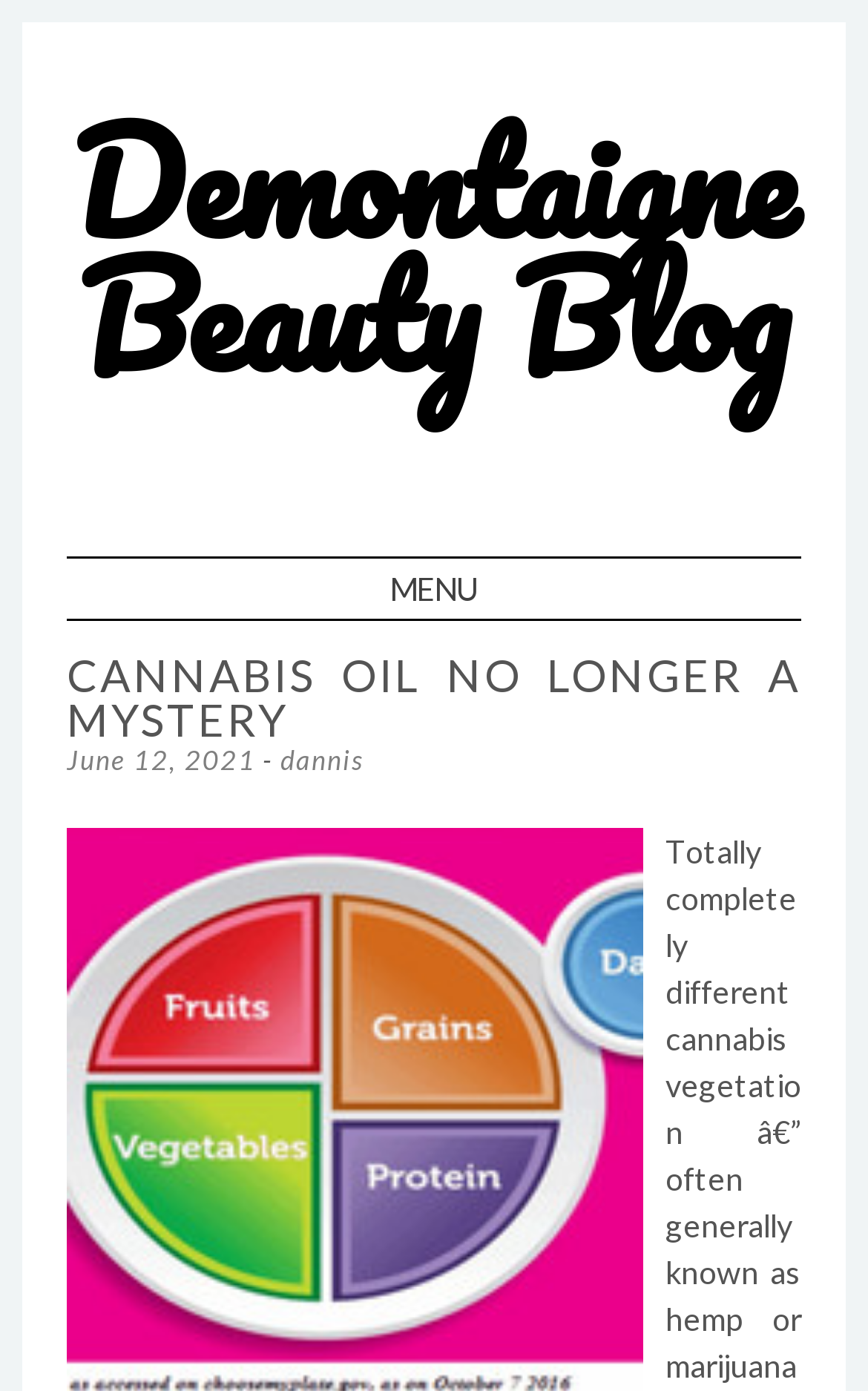Write an exhaustive caption that covers the webpage's main aspects.

The webpage is a blog post titled "Cannabis oil No Longer a Mystery" on the Demontaigne Beauty Blog. At the top left of the page, there is a heading with the blog's name, "Demontaigne Beauty Blog", which is also a link. Below it, there is another heading, but it is empty. 

To the right of the headings, there is a button labeled "MENU". Below the button, there is a link labeled "SKIP TO CONTENT". 

The main content of the blog post starts below the "SKIP TO CONTENT" link. It begins with a large heading that reads "CANNABIS OIL NO LONGER A MYSTERY". Below the heading, there is a link showing the date "June 12, 2021", followed by a hyphen and another link labeled "dannis", which is likely the author's name.